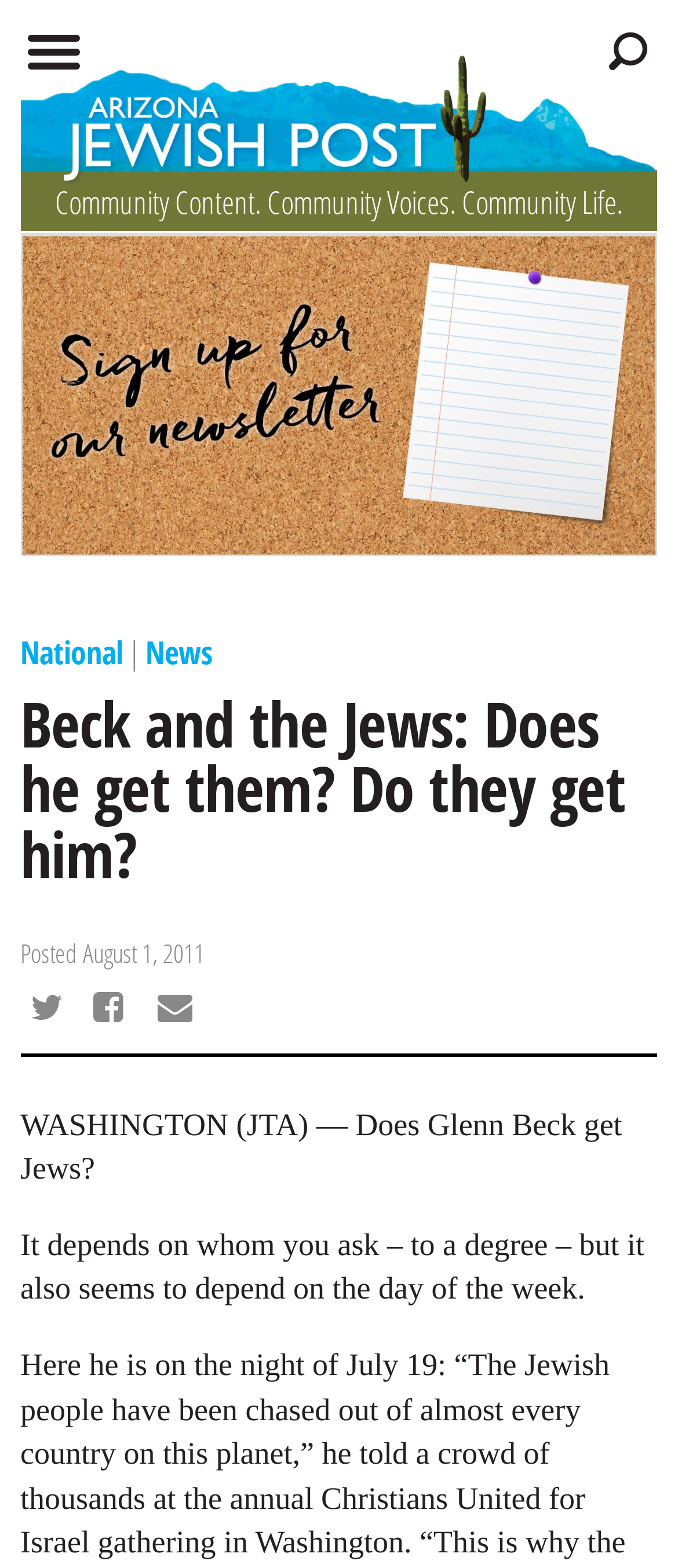What is the name of the publication?
Give a single word or phrase as your answer by examining the image.

AZ Jewish Post